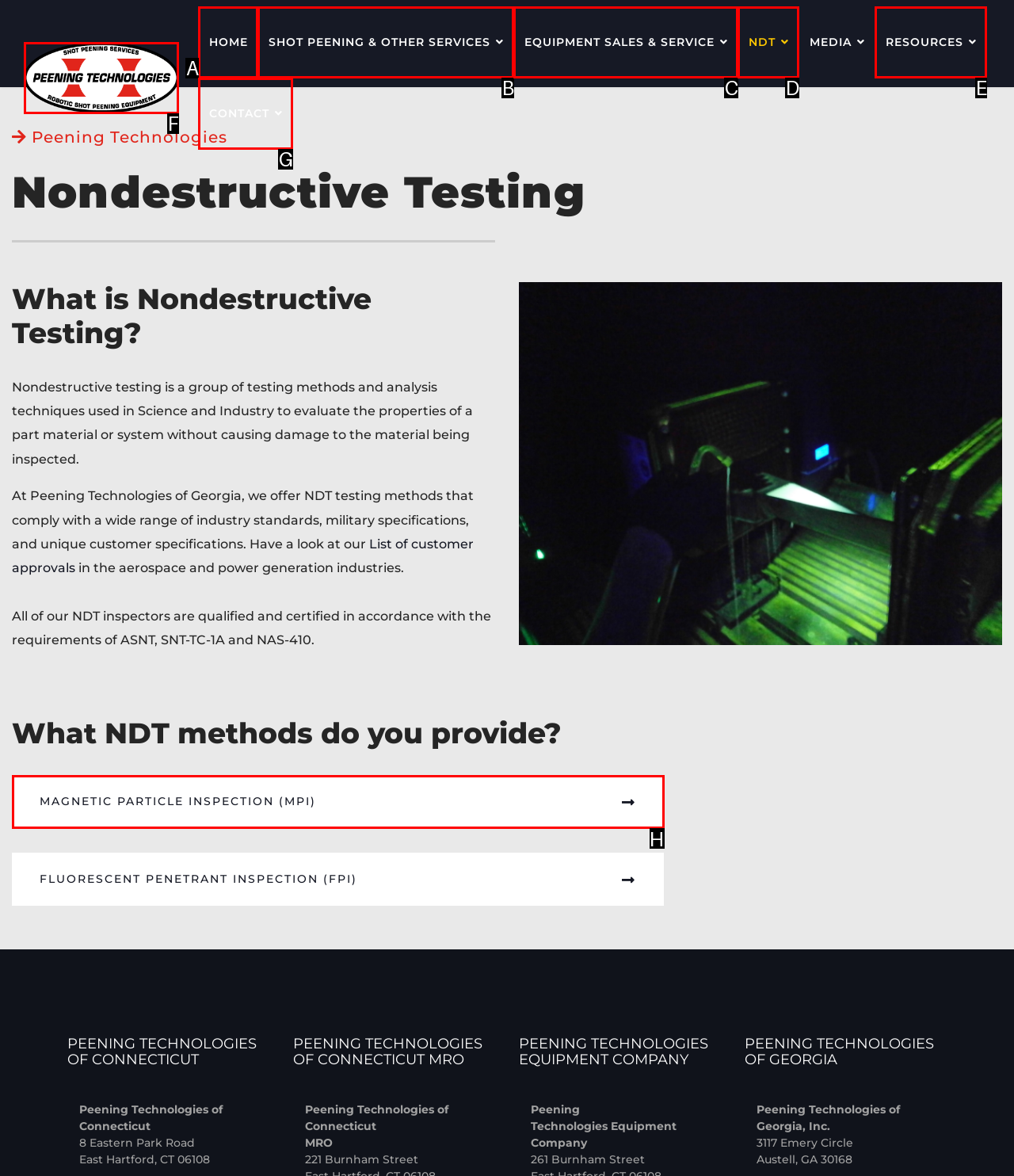From the provided choices, determine which option matches the description: Shot Peening & Other Services. Respond with the letter of the correct choice directly.

B